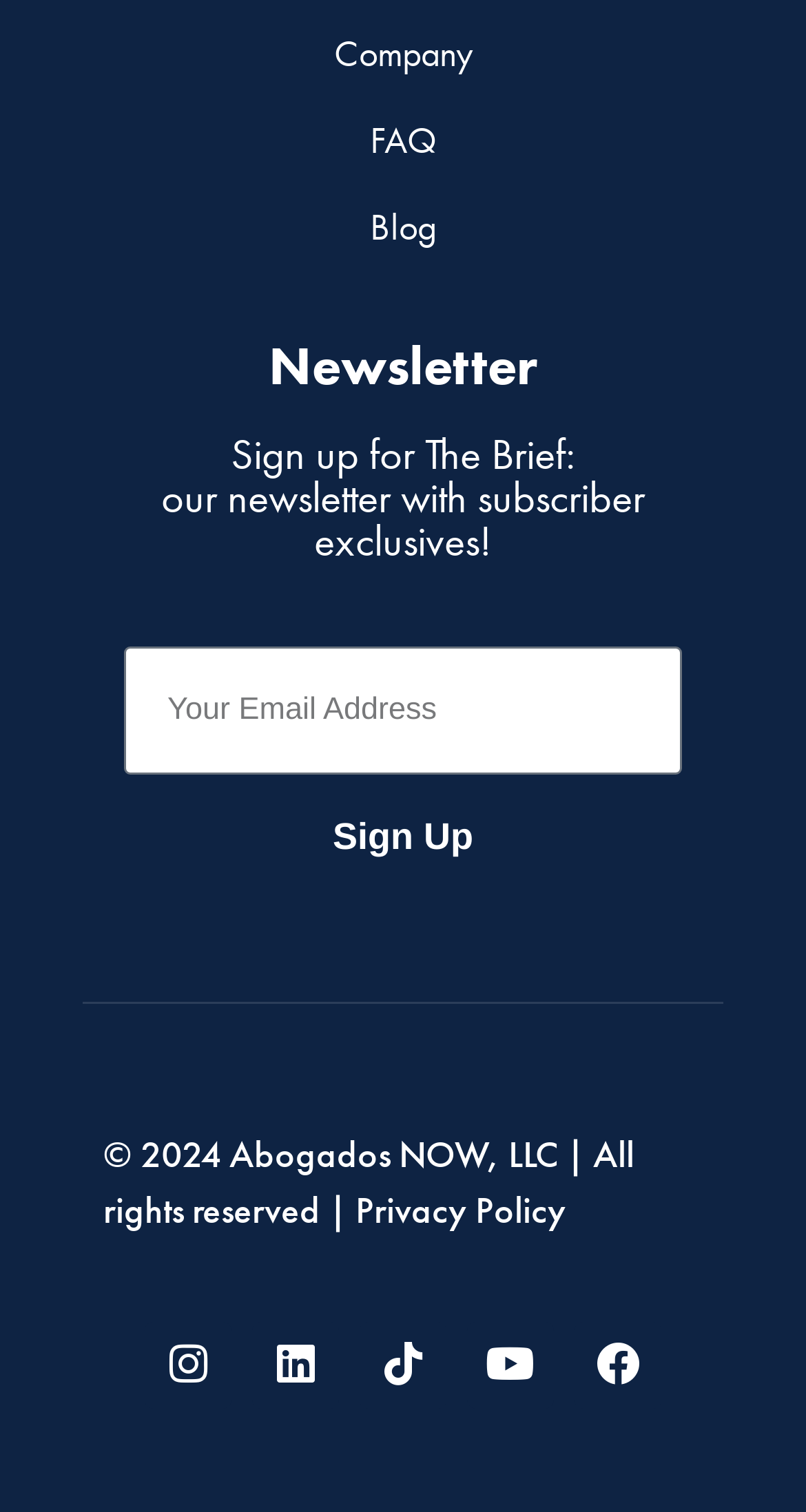Please specify the bounding box coordinates of the clickable region to carry out the following instruction: "Visit the FAQ page". The coordinates should be four float numbers between 0 and 1, in the format [left, top, right, bottom].

[0.154, 0.075, 0.846, 0.112]